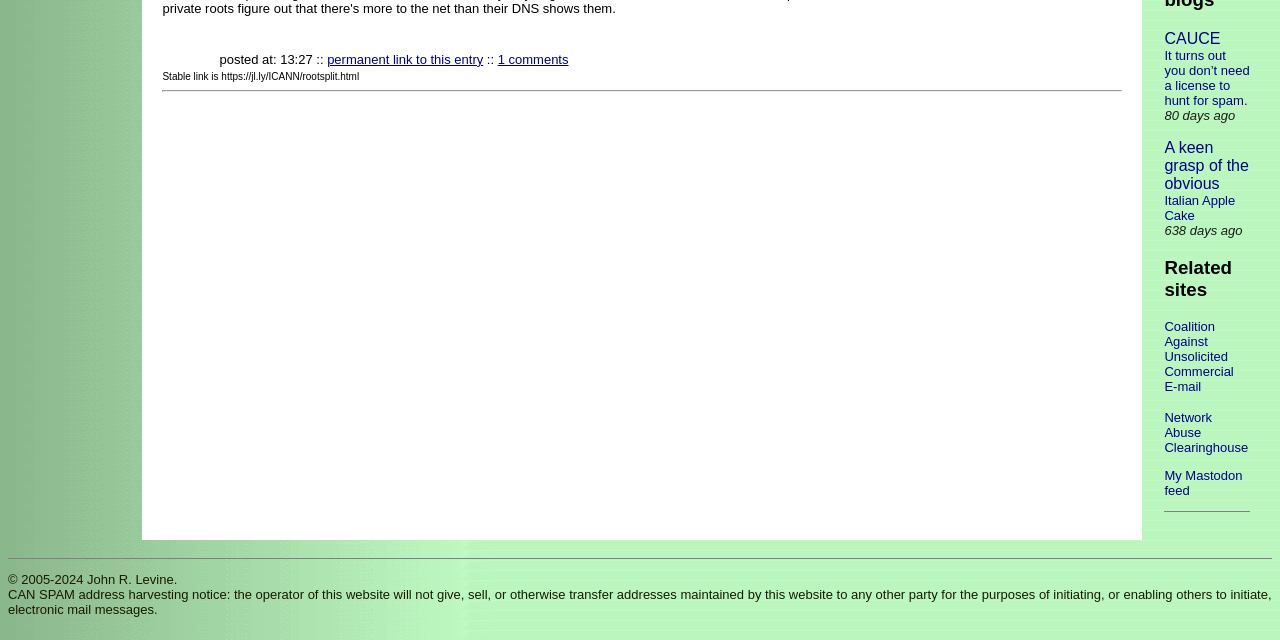Provide the bounding box coordinates of the HTML element described as: "Coalition Against Unsolicited Commercial E-mail". The bounding box coordinates should be four float numbers between 0 and 1, i.e., [left, top, right, bottom].

[0.91, 0.499, 0.964, 0.616]